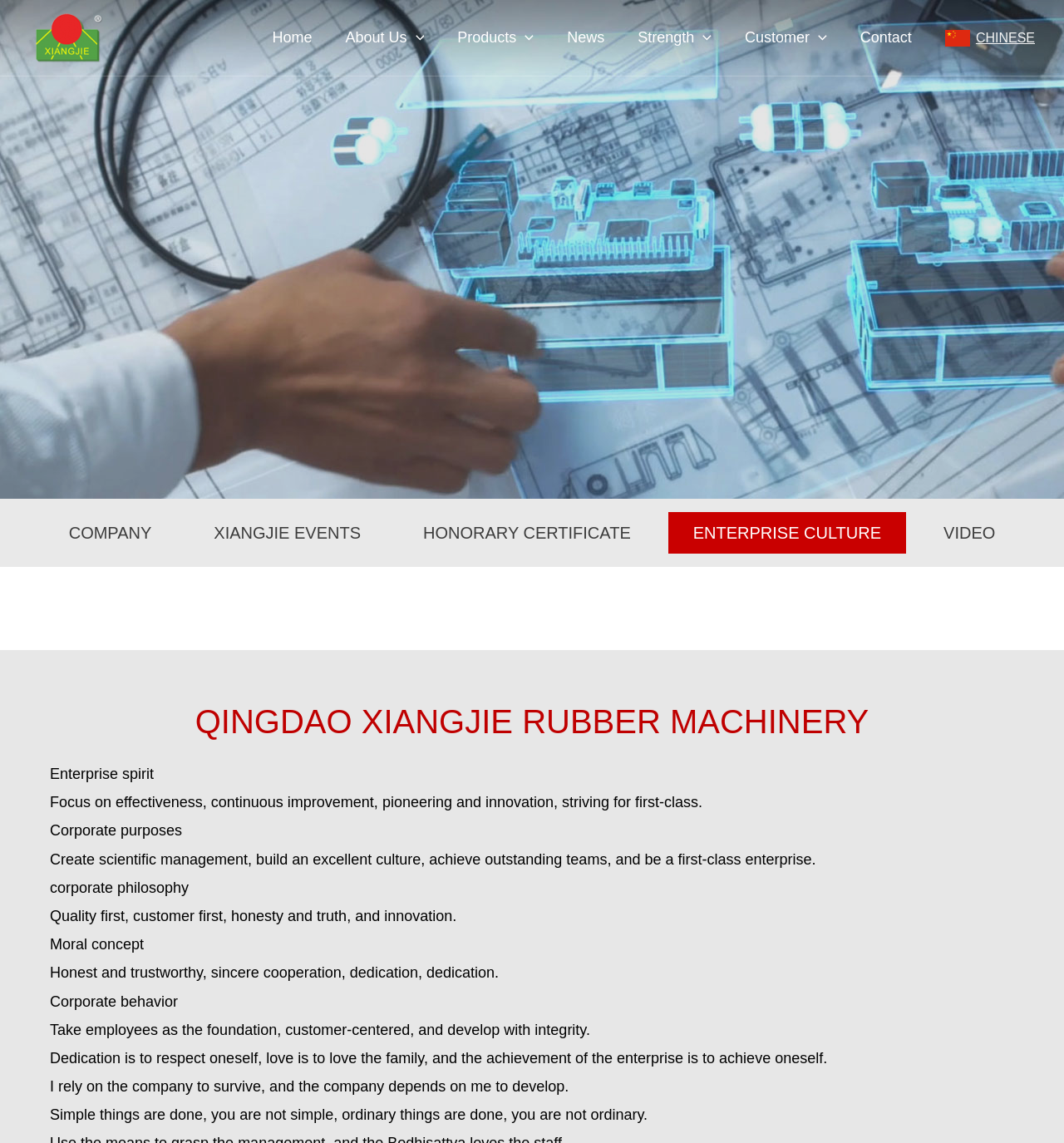Specify the bounding box coordinates of the region I need to click to perform the following instruction: "Learn about the company's culture". The coordinates must be four float numbers in the range of 0 to 1, i.e., [left, top, right, bottom].

[0.047, 0.612, 0.953, 0.65]